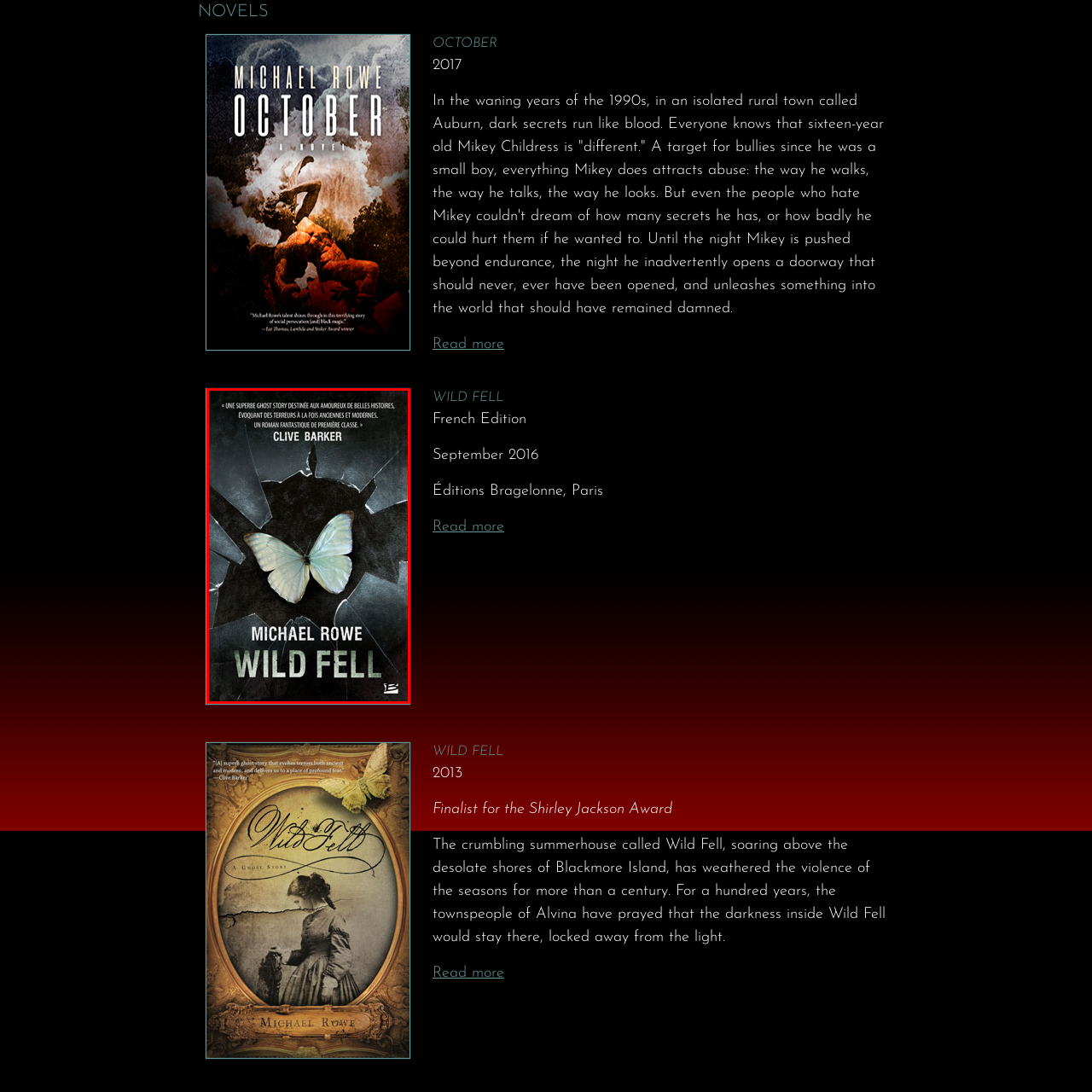Provide a comprehensive description of the image contained within the red rectangle.

The image showcases the cover of the novel *Wild Fell*, authored by Michael Rowe. The design features a striking cracked glass aesthetic, with a pale butterfly suspended in the center, symbolizing fragility and transformation amidst darkness. Above the title, a quote from renowned author Clive Barker commends the book as a captivating ghost story for lovers of beautiful tales, blending ancient and modern terrors. The title *WILD FELL* is prominently displayed in bold typography at the bottom, grounding the eerie visuals. This edition was published by Éditions Bragelonne in September 2016, hinting at its literary richness and the haunting narrative that lies within its pages.